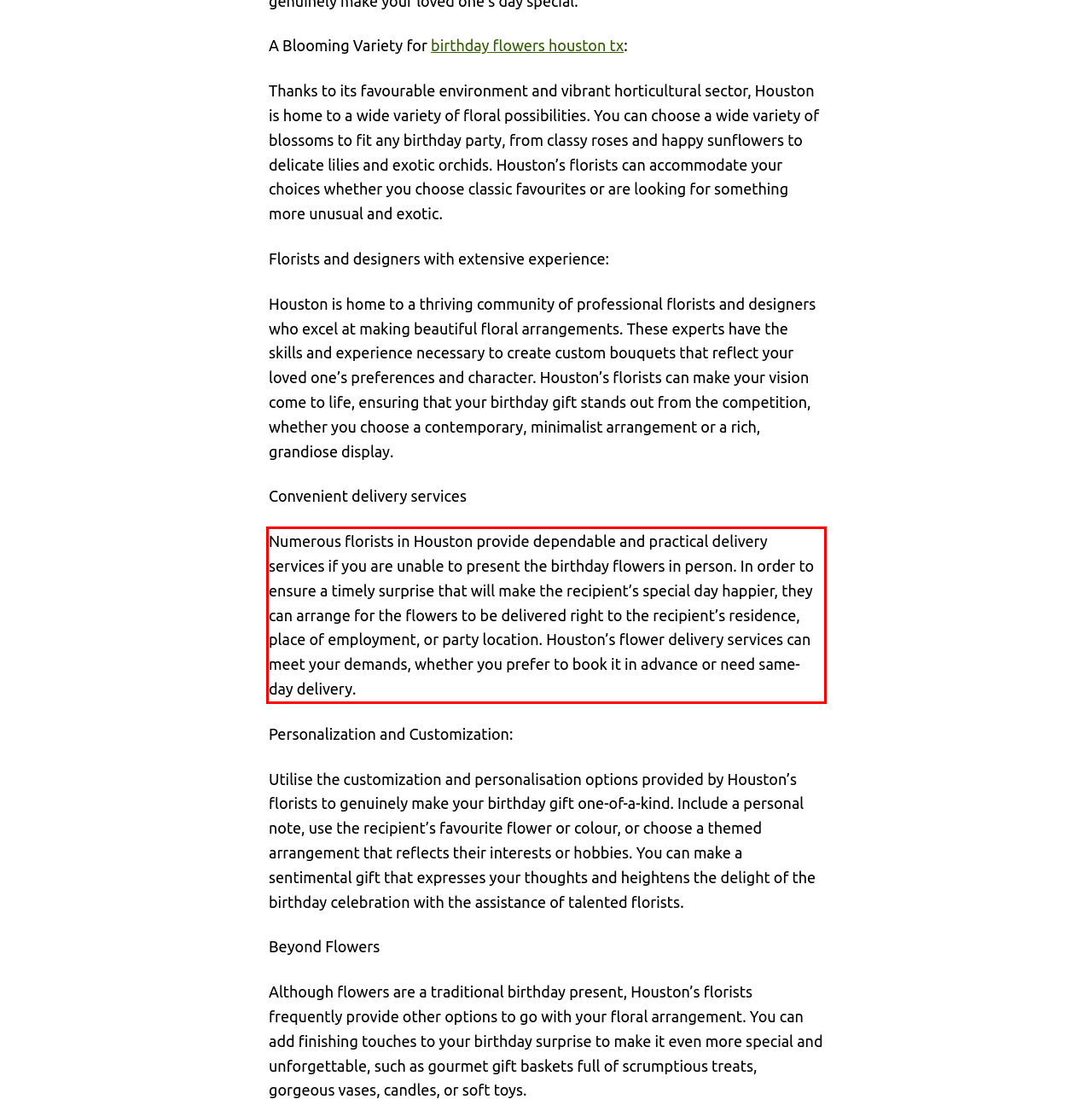Given a webpage screenshot with a red bounding box, perform OCR to read and deliver the text enclosed by the red bounding box.

Numerous florists in Houston provide dependable and practical delivery services if you are unable to present the birthday flowers in person. In order to ensure a timely surprise that will make the recipient’s special day happier, they can arrange for the flowers to be delivered right to the recipient’s residence, place of employment, or party location. Houston’s flower delivery services can meet your demands, whether you prefer to book it in advance or need same-day delivery.